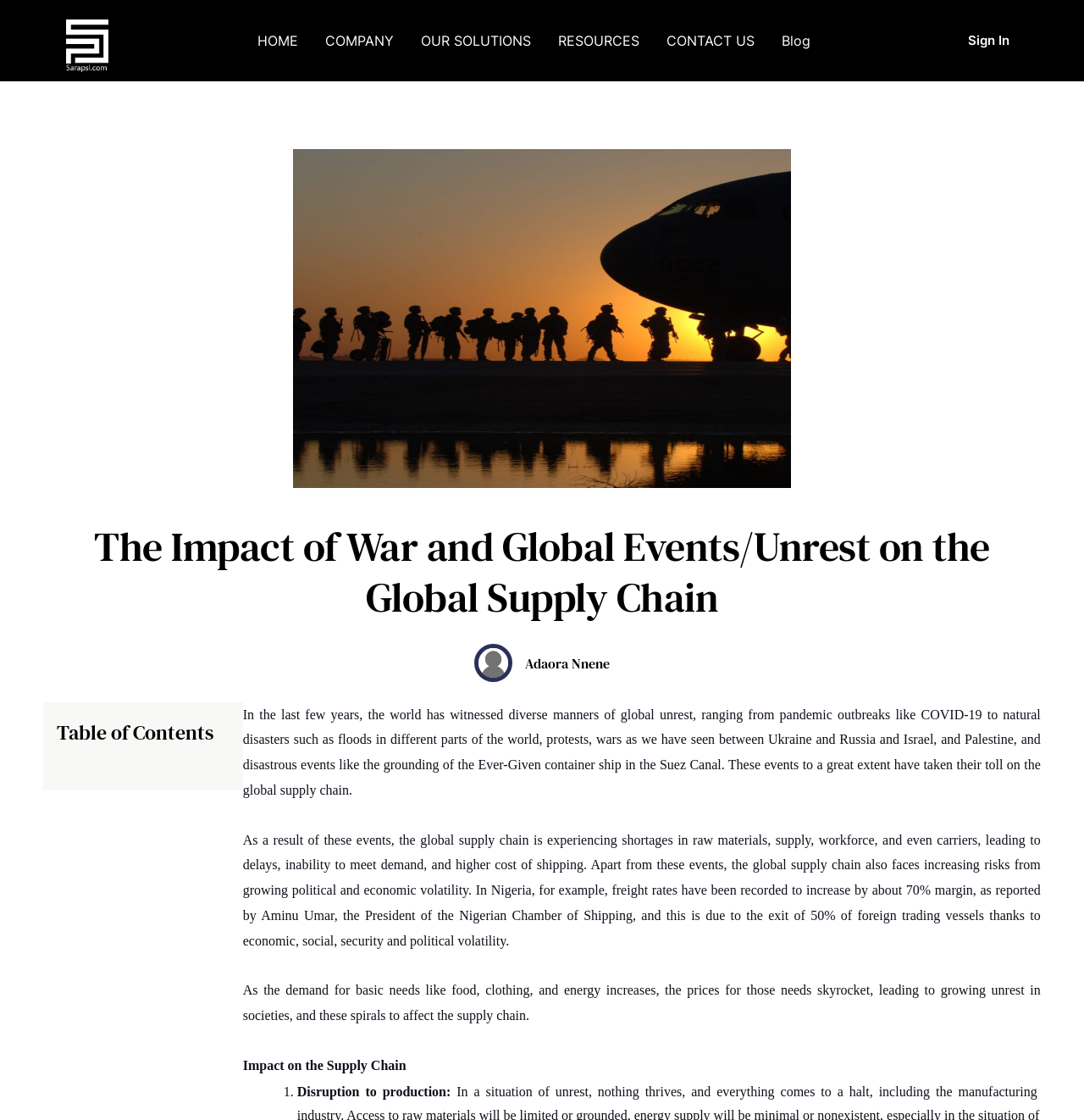Provide a single word or phrase answer to the question: 
What is the first menu item on the top left?

Homepage